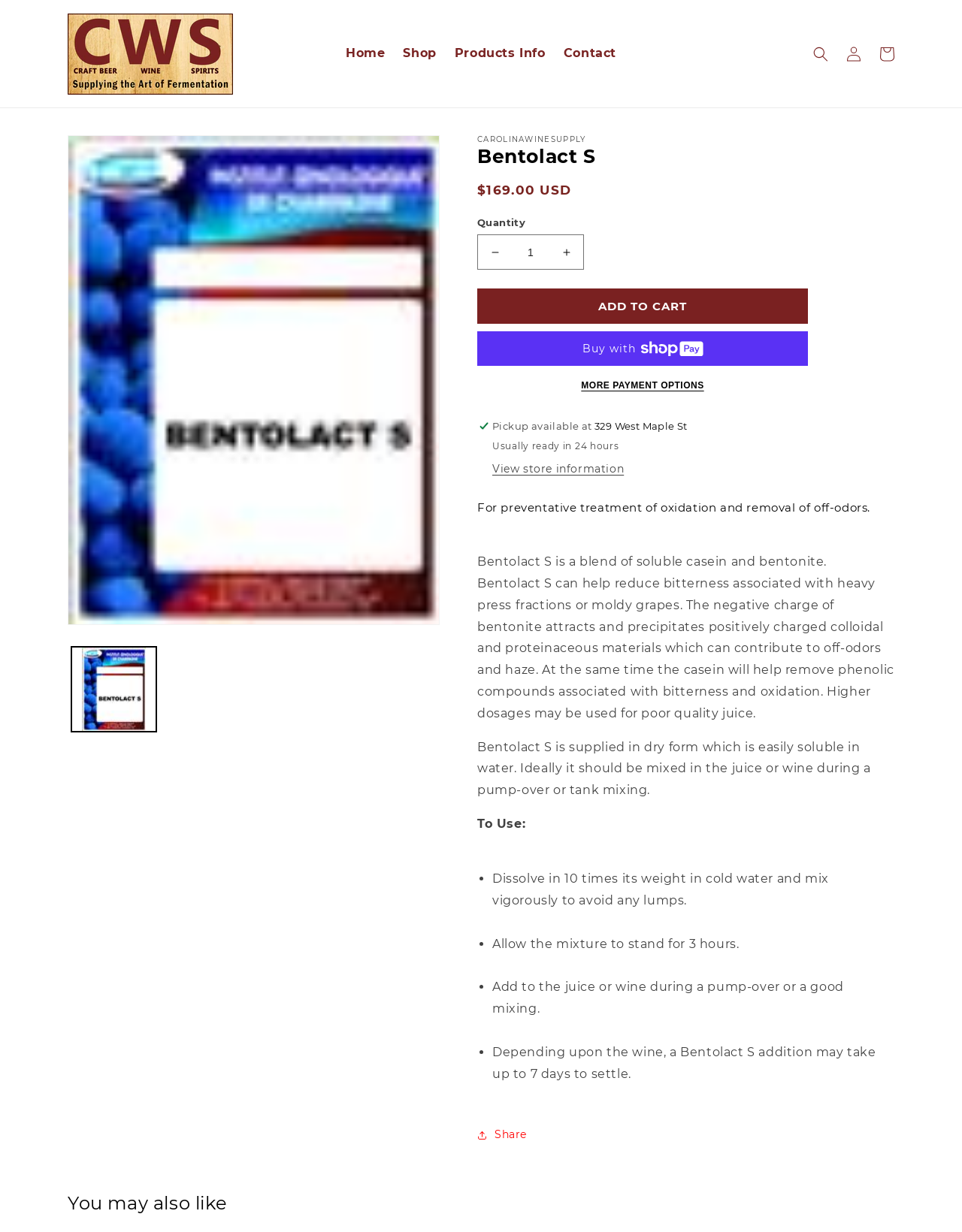Provide a one-word or brief phrase answer to the question:
How do you use Bentolact S?

Dissolve in 10 times its weight in cold water and mix vigorously